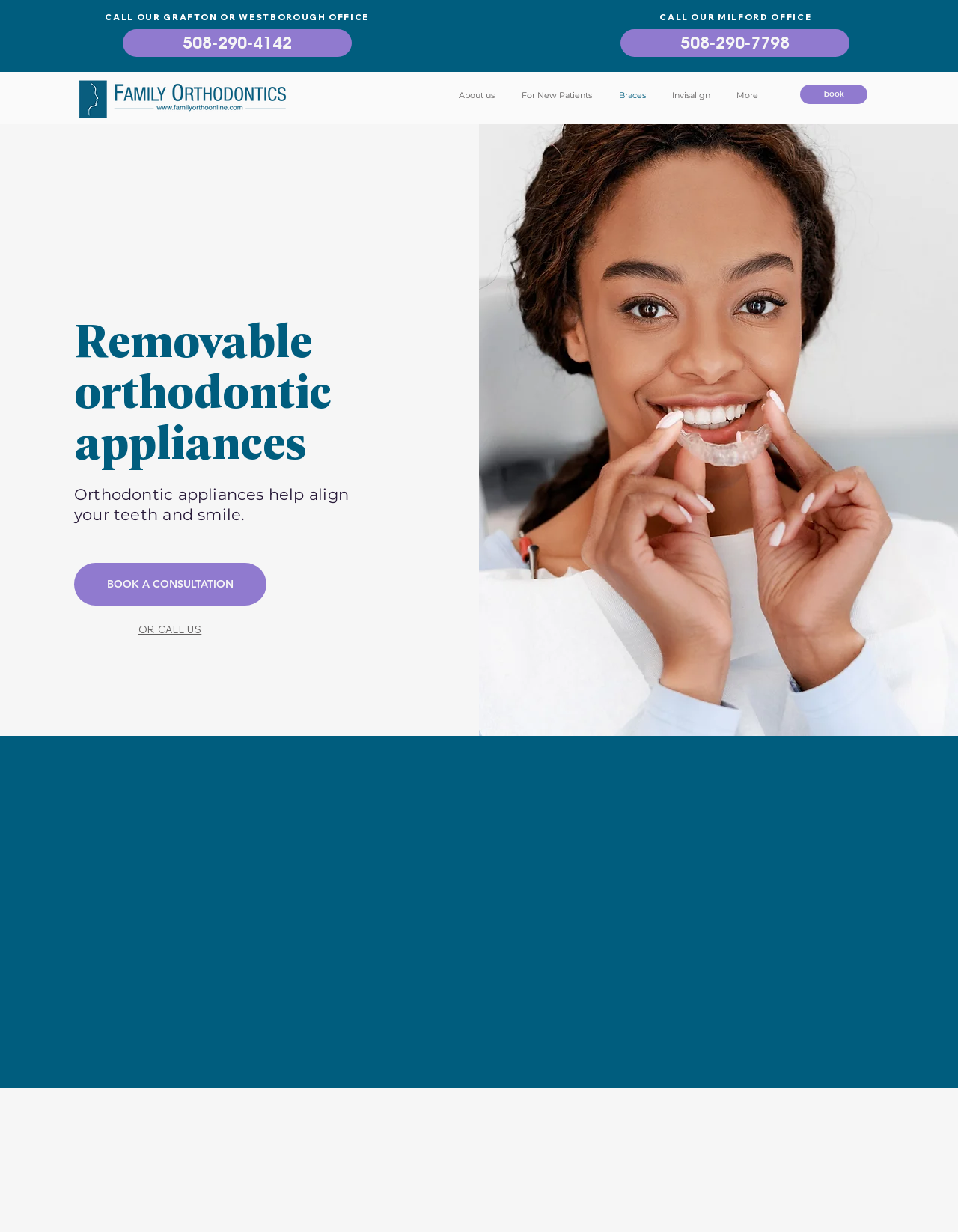Determine the main headline of the webpage and provide its text.

CALL OUR GRAFTON OR WESTBOROUGH OFFICE